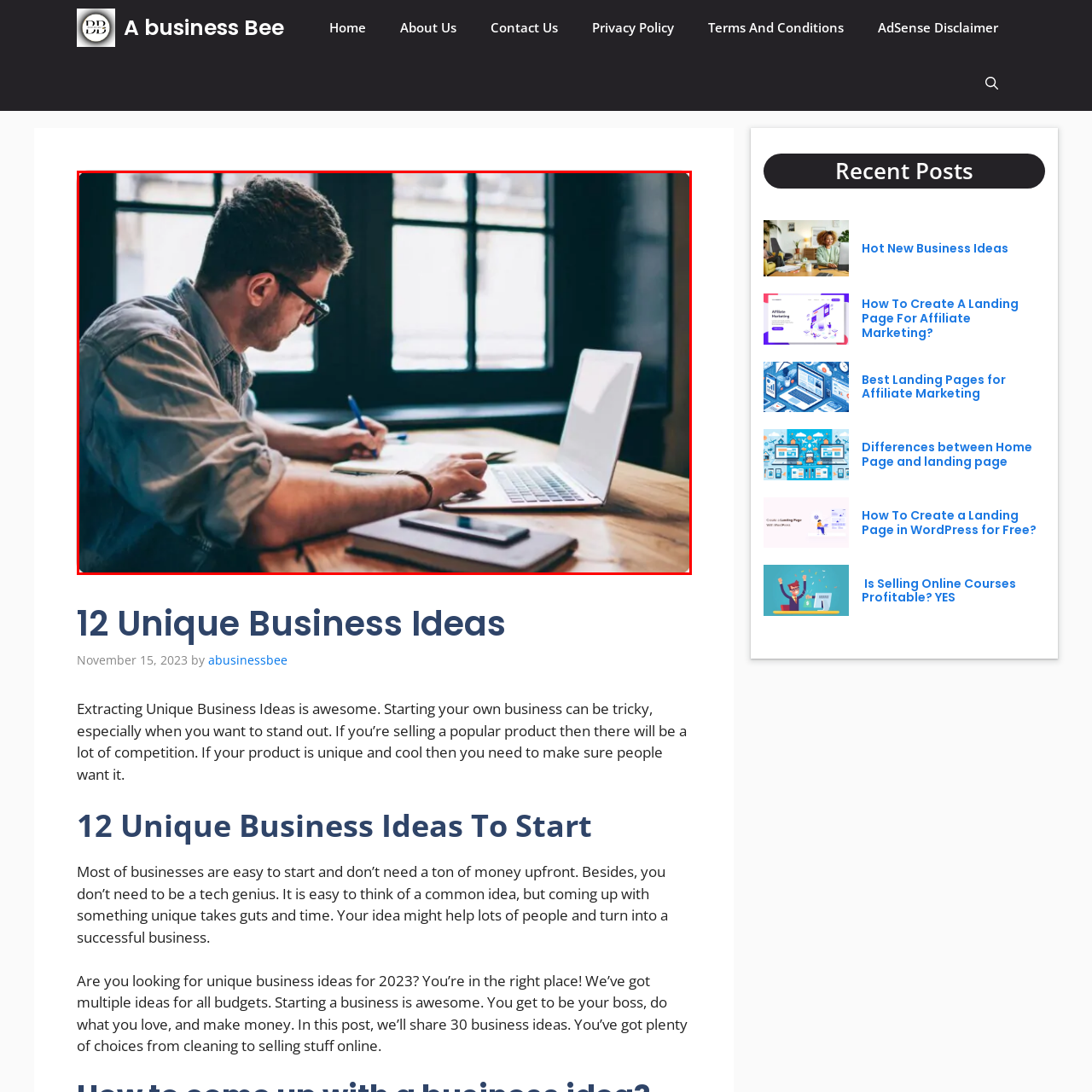Detail the visual elements present in the red-framed section of the image.

In a cozy, well-lit workspace, a focused young man is immersed in his work, sitting at a wooden table. He leans slightly forward, intently writing notes by hand with a blue pen while glancing at his laptop, which is open and displays visible elements of productivity. The soft natural light streaming in from the large window behind him illuminates his figure, creating a productive atmosphere. On the table, next to his laptop, lies a notepad and a smartphone, indicating an environment filled with ideas and digital tools. His casual yet thoughtful demeanor suggests he is brainstorming or developing new and unique business ideas, perhaps inspired by the surrounding ambiance that promotes creativity and concentration. The image encapsulates the essence of modern entrepreneurship and the journey of transforming innovative thoughts into tangible plans.